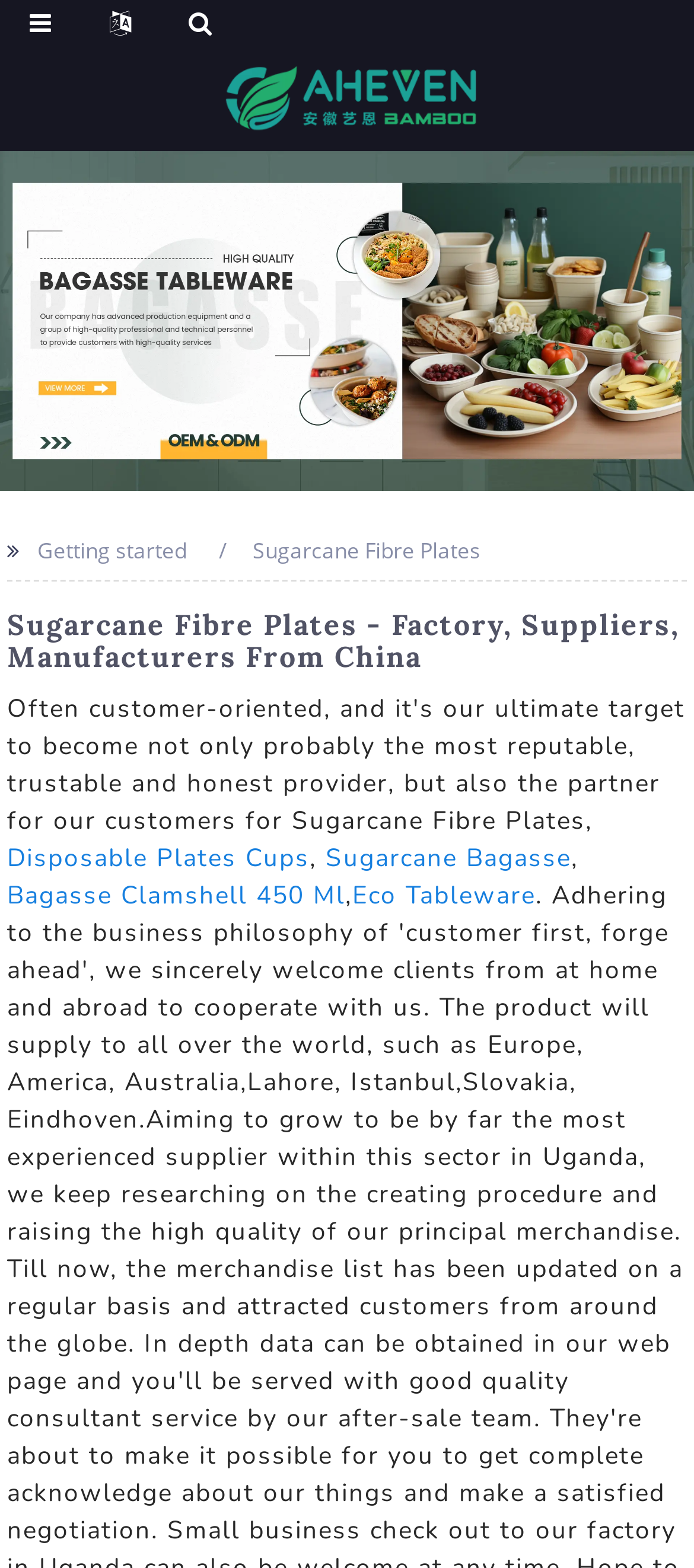What is the main product category?
Answer the question with a single word or phrase by looking at the picture.

Sugarcane Fibre Plates